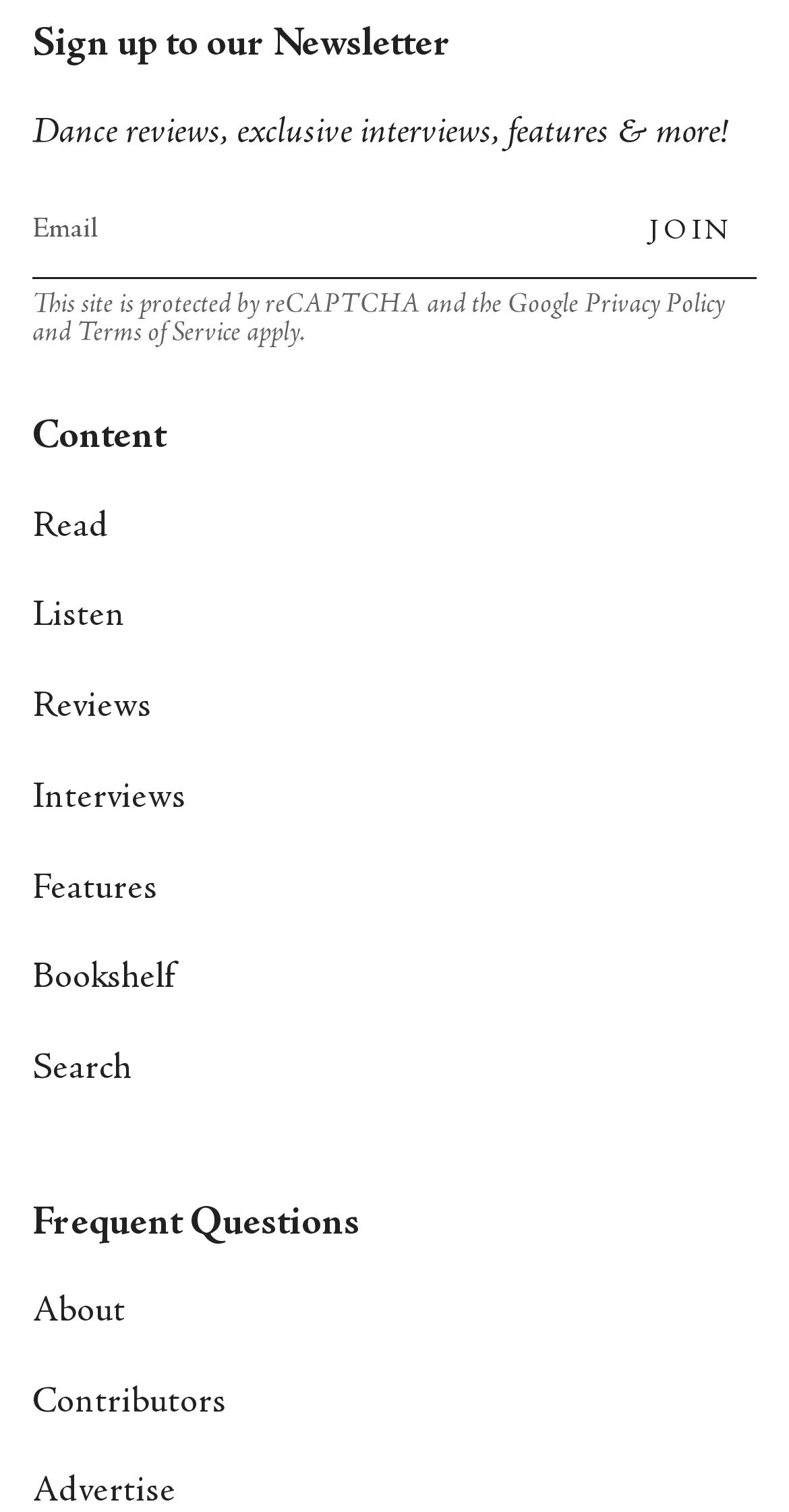Locate the bounding box coordinates of the area you need to click to fulfill this instruction: 'Click JOIN to subscribe to the newsletter'. The coordinates must be in the form of four float numbers ranging from 0 to 1: [left, top, right, bottom].

[0.793, 0.124, 0.959, 0.184]